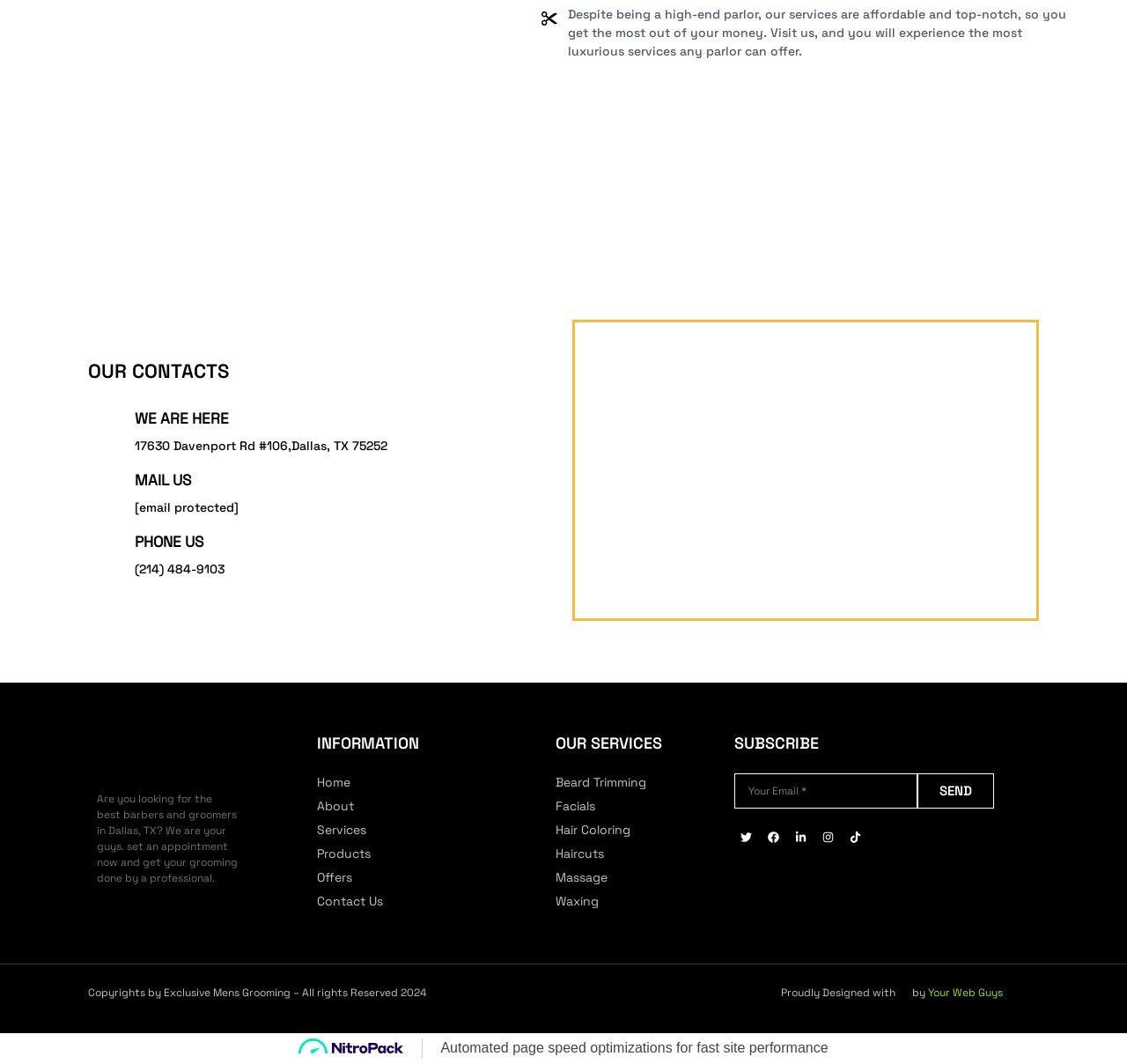Find the bounding box coordinates of the clickable area that will achieve the following instruction: "Click the 'Home' link".

[0.281, 0.727, 0.478, 0.744]